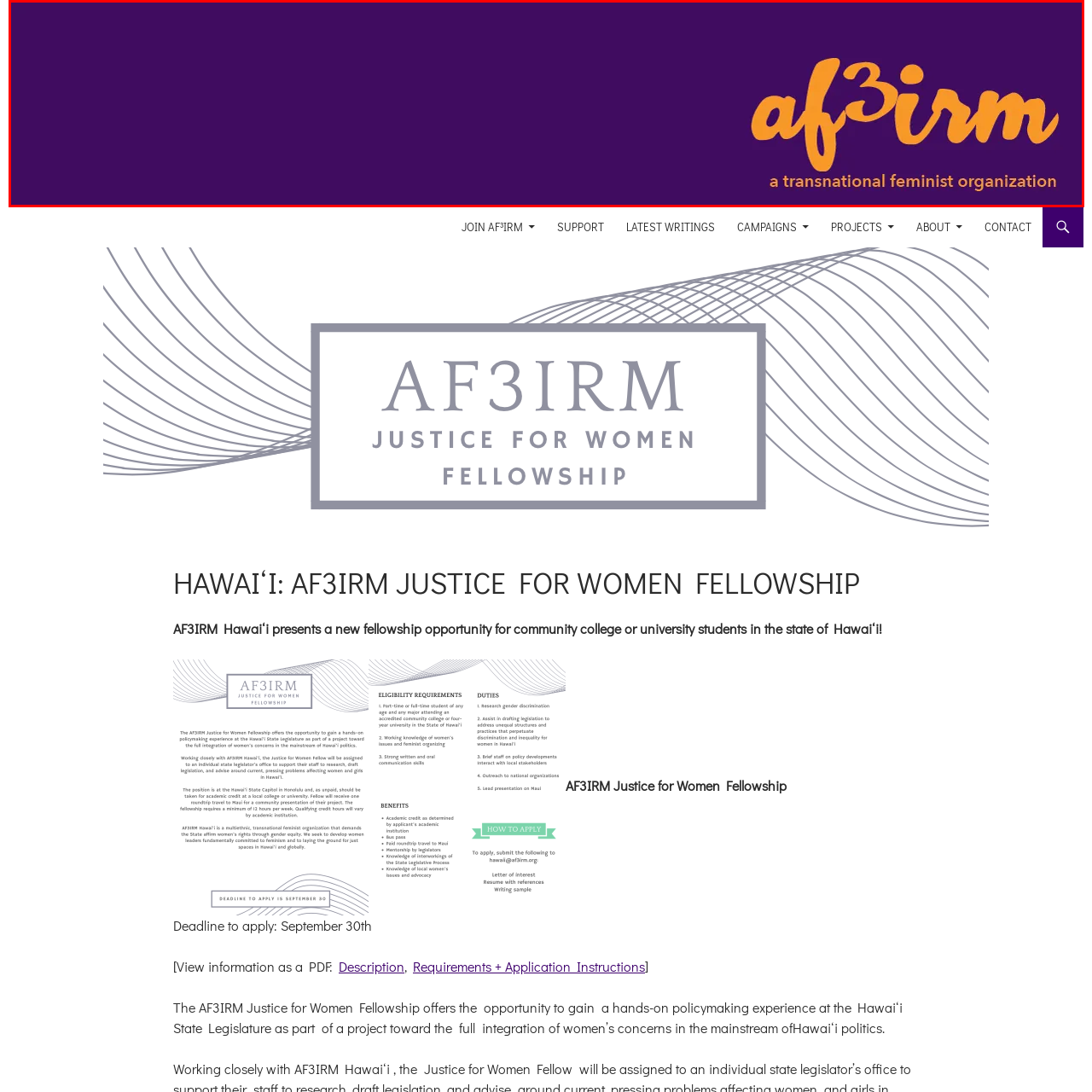What font style is the logo's text in? Please look at the image within the red bounding box and provide a one-word or short-phrase answer based on what you see.

playful, orange